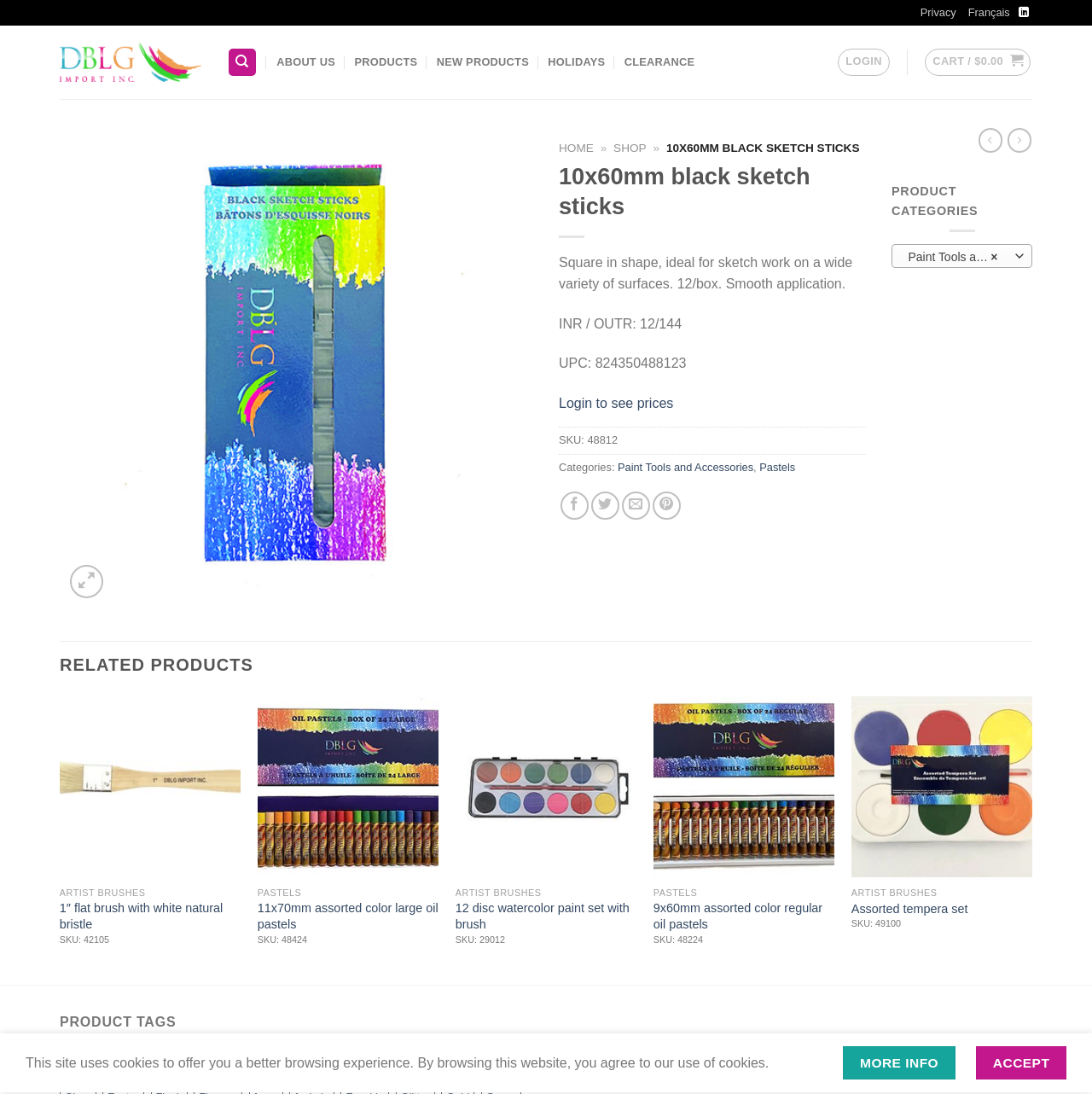Using the element description: "About Us", determine the bounding box coordinates. The coordinates should be in the format [left, top, right, bottom], with values between 0 and 1.

[0.253, 0.041, 0.307, 0.073]